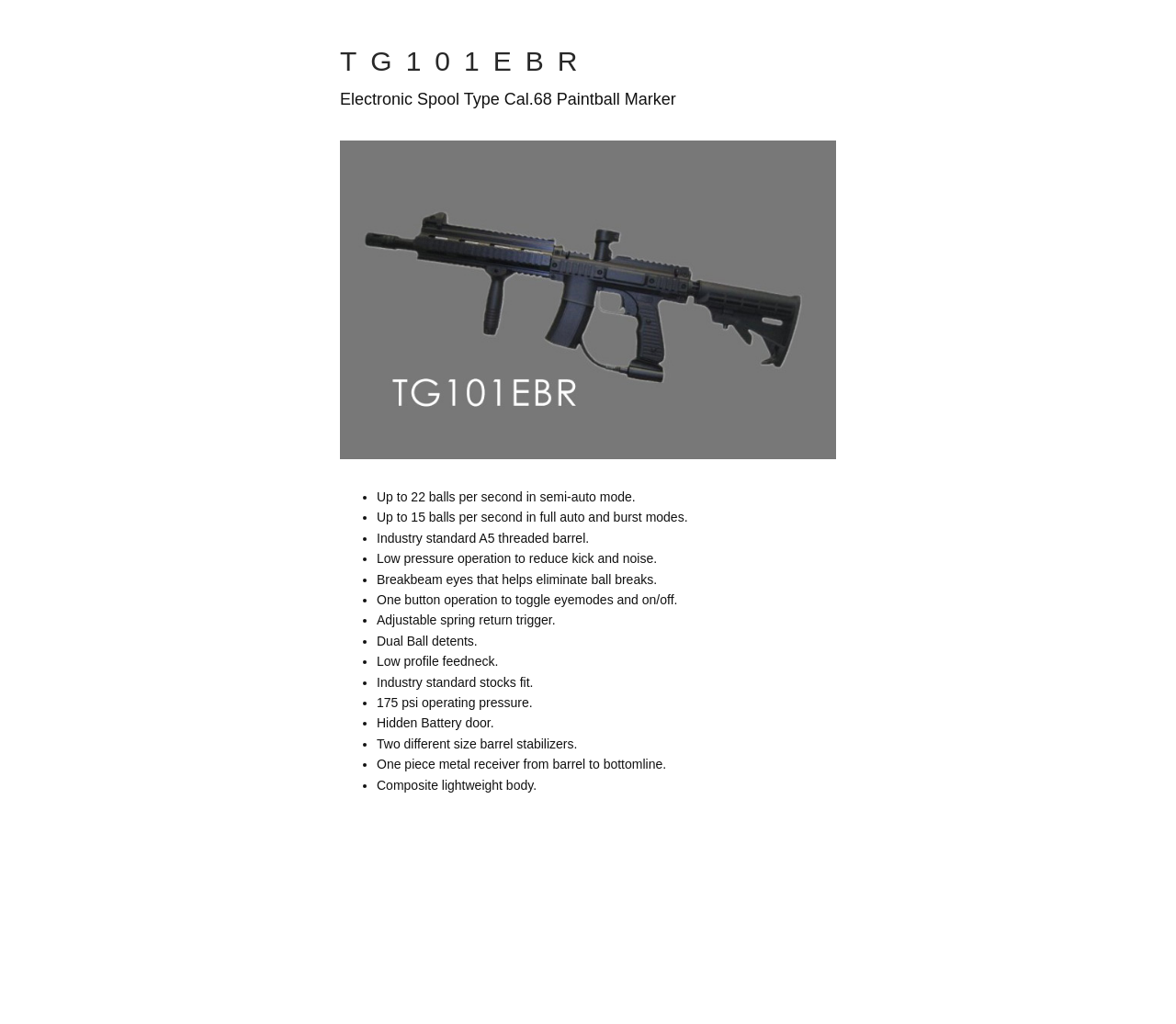Please answer the following question using a single word or phrase: 
What is the name of the paintball marker?

TG101EBR